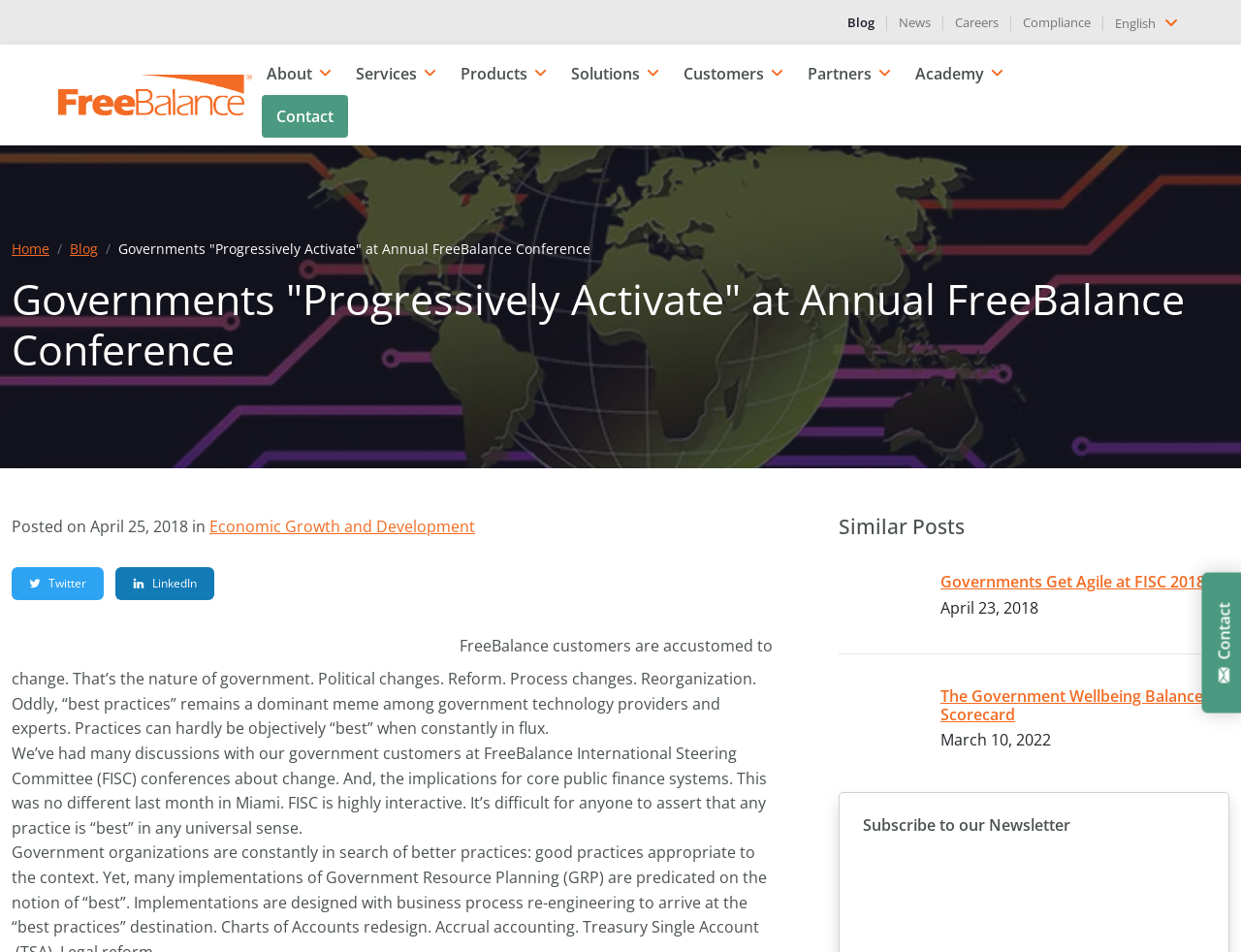Find the bounding box coordinates for the area that should be clicked to accomplish the instruction: "Subscribe to the newsletter".

[0.696, 0.857, 0.971, 0.877]